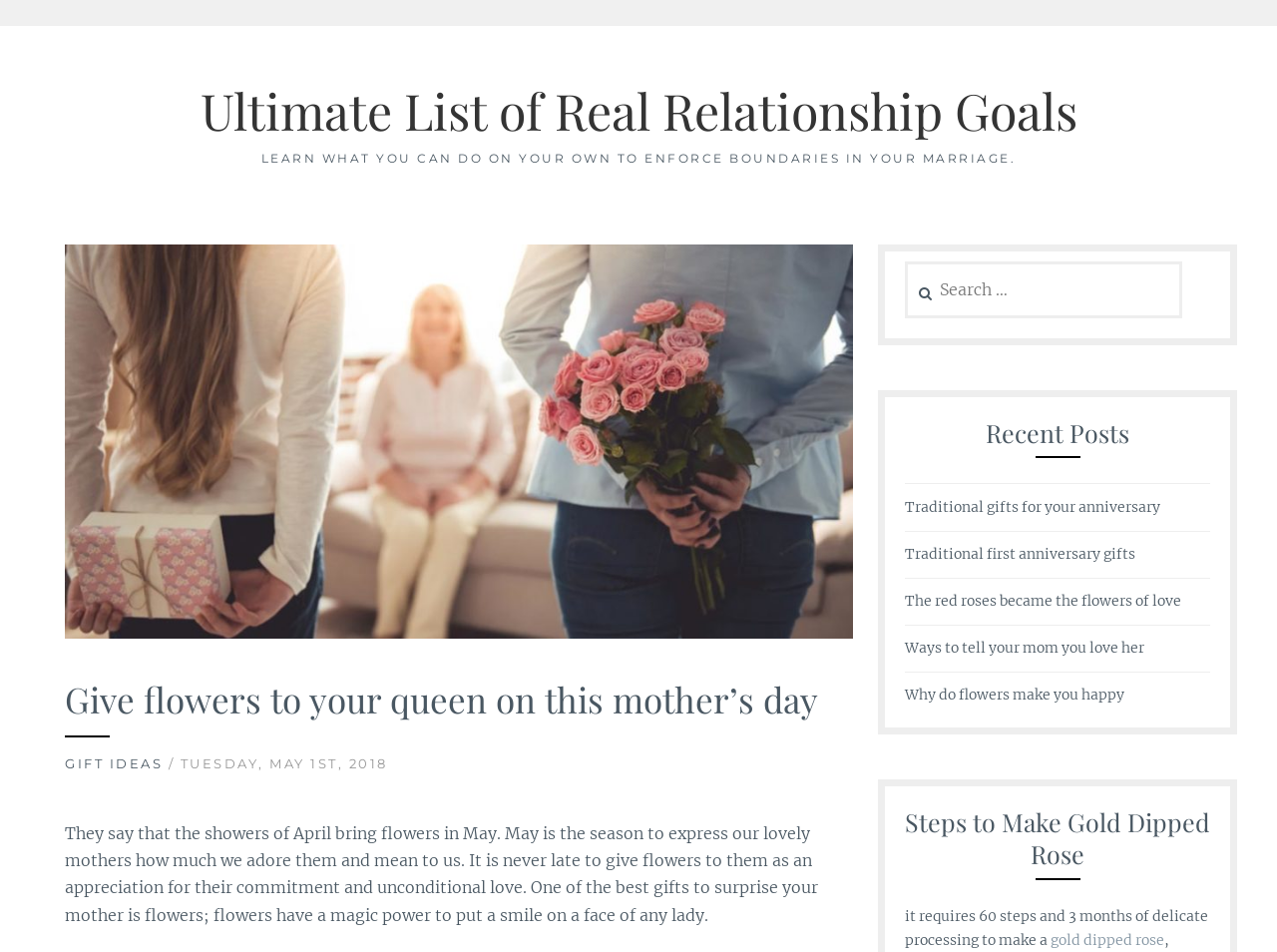Indicate the bounding box coordinates of the element that needs to be clicked to satisfy the following instruction: "Read the article about giving flowers to your queen on Mother's Day". The coordinates should be four float numbers between 0 and 1, i.e., [left, top, right, bottom].

[0.051, 0.711, 0.668, 0.759]